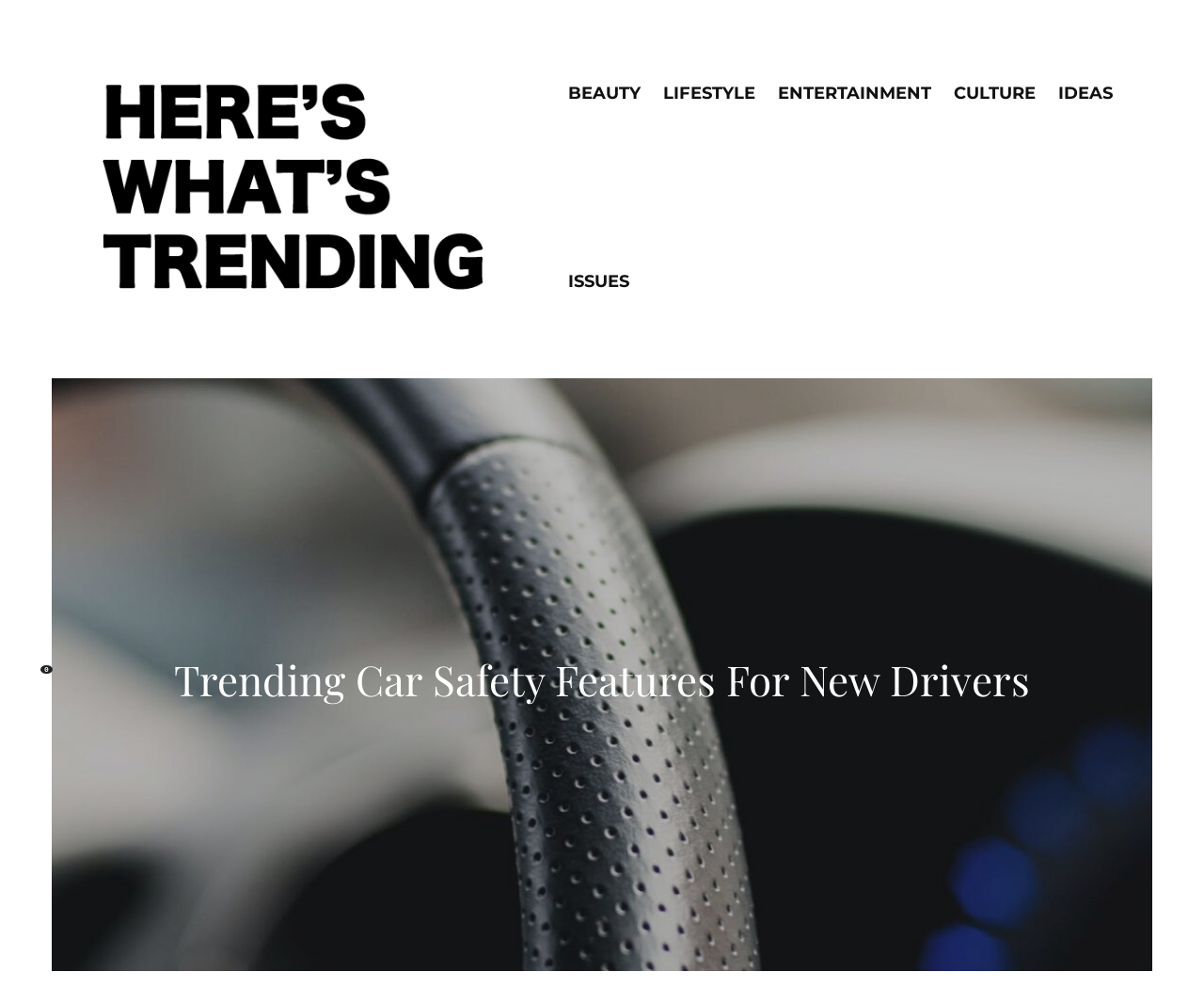Give a one-word or one-phrase response to the question:
How many links are there on the top navigation bar?

6